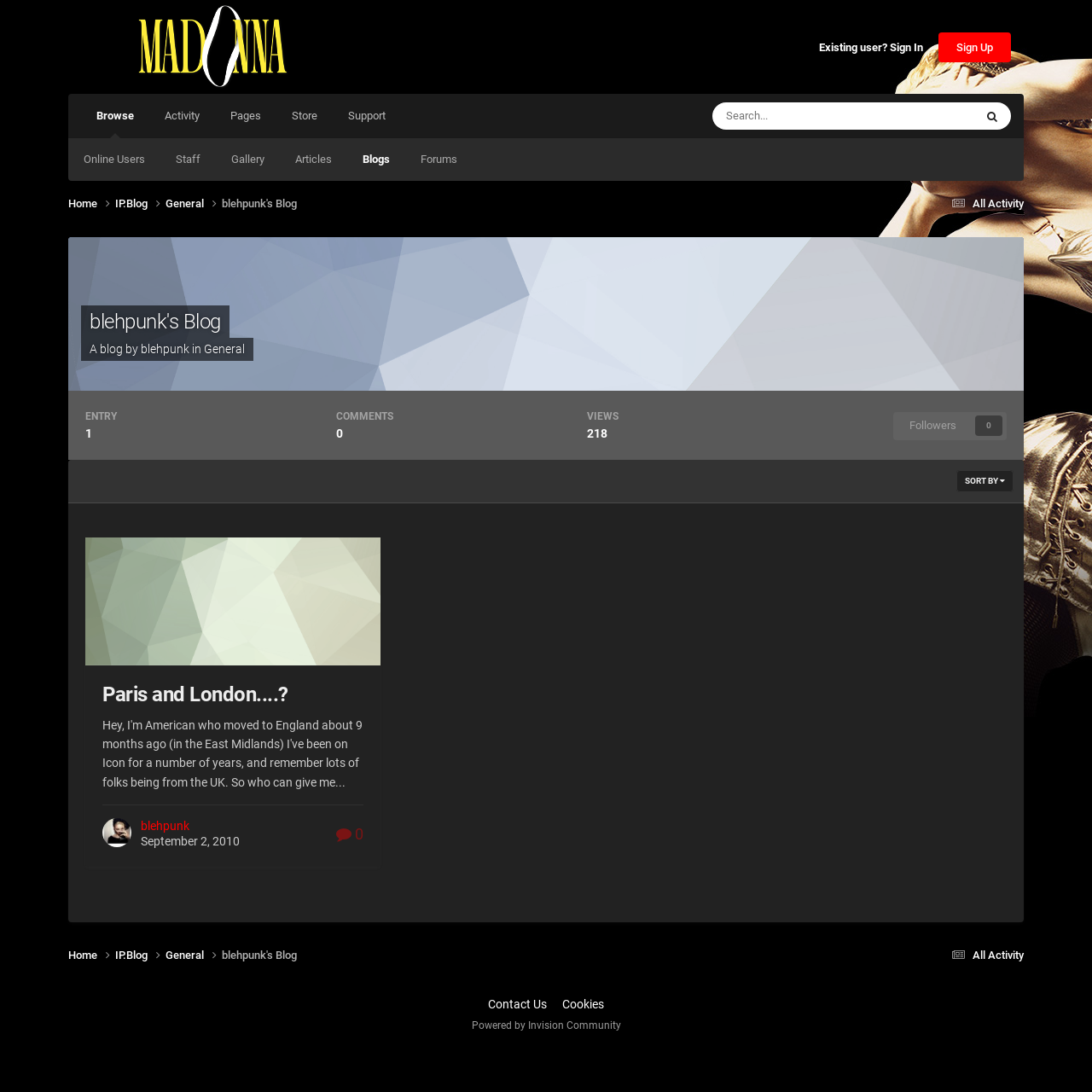Locate the bounding box coordinates of the clickable area to execute the instruction: "Go to the blog homepage". Provide the coordinates as four float numbers between 0 and 1, represented as [left, top, right, bottom].

[0.203, 0.18, 0.272, 0.192]